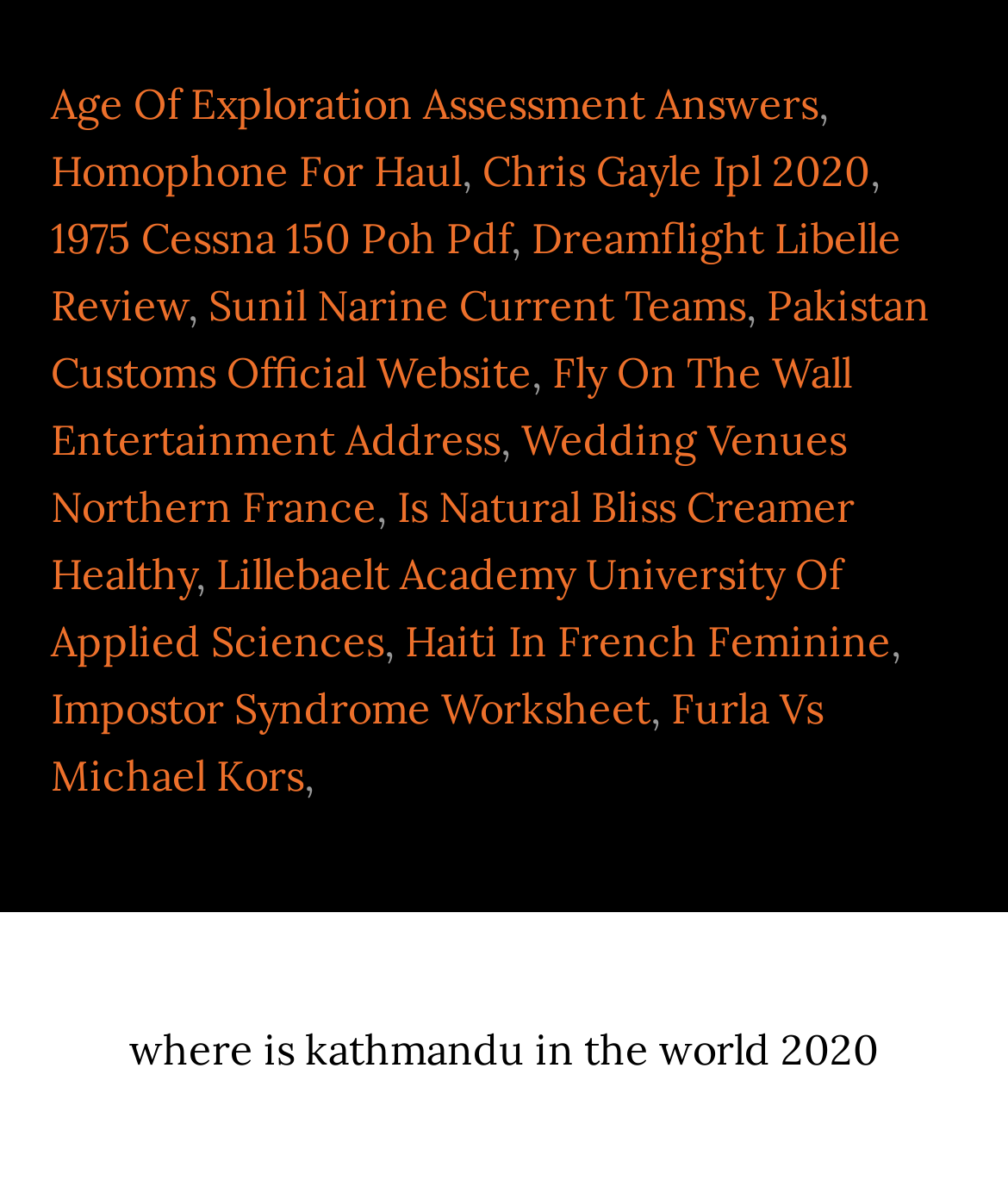Provide the bounding box coordinates of the UI element that matches the description: "1975 Cessna 150 Poh Pdf".

[0.05, 0.178, 0.506, 0.221]